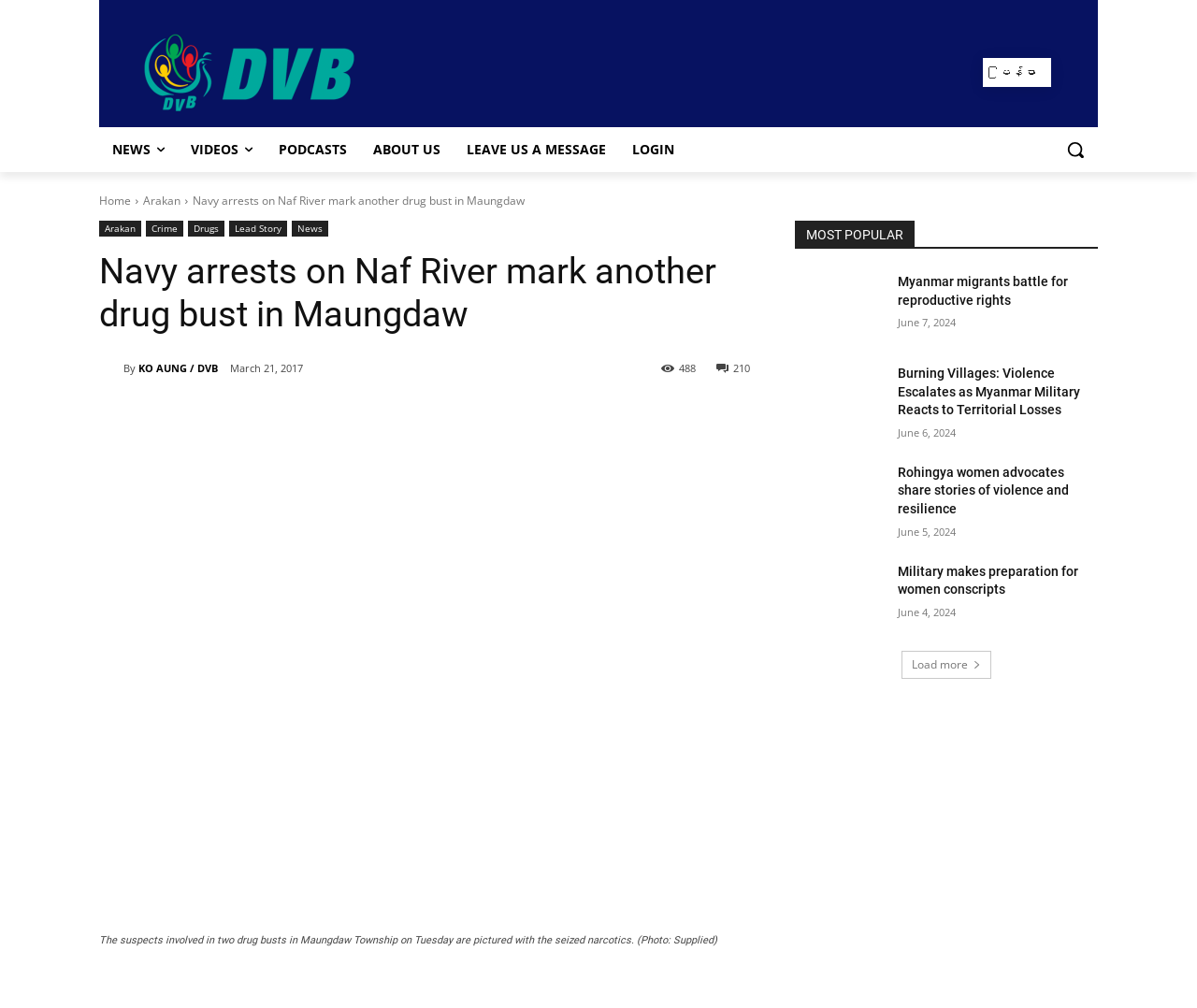Determine the bounding box for the described UI element: "Crime".

[0.122, 0.219, 0.153, 0.235]